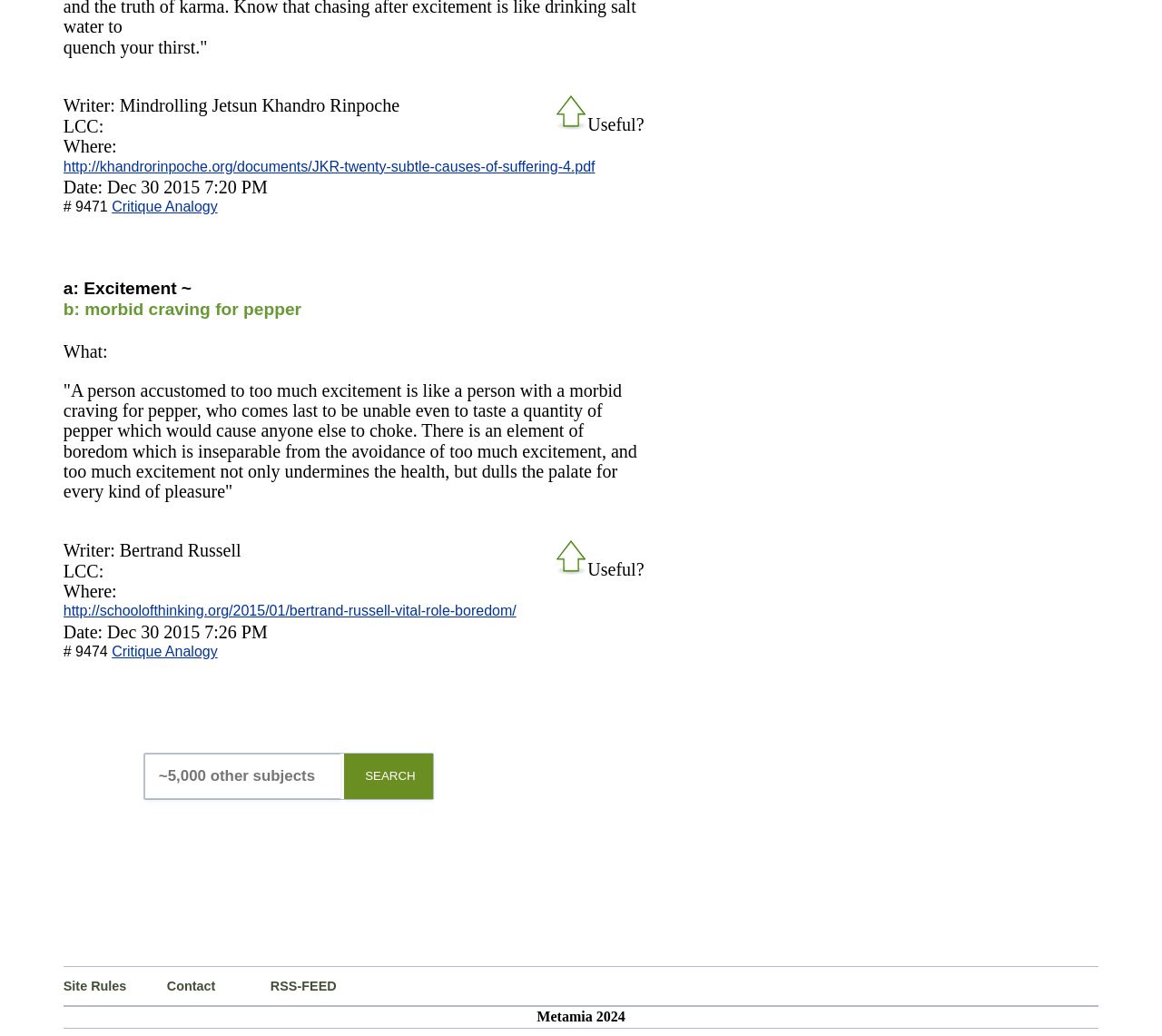What is the purpose of the textbox?
Give a one-word or short phrase answer based on the image.

search